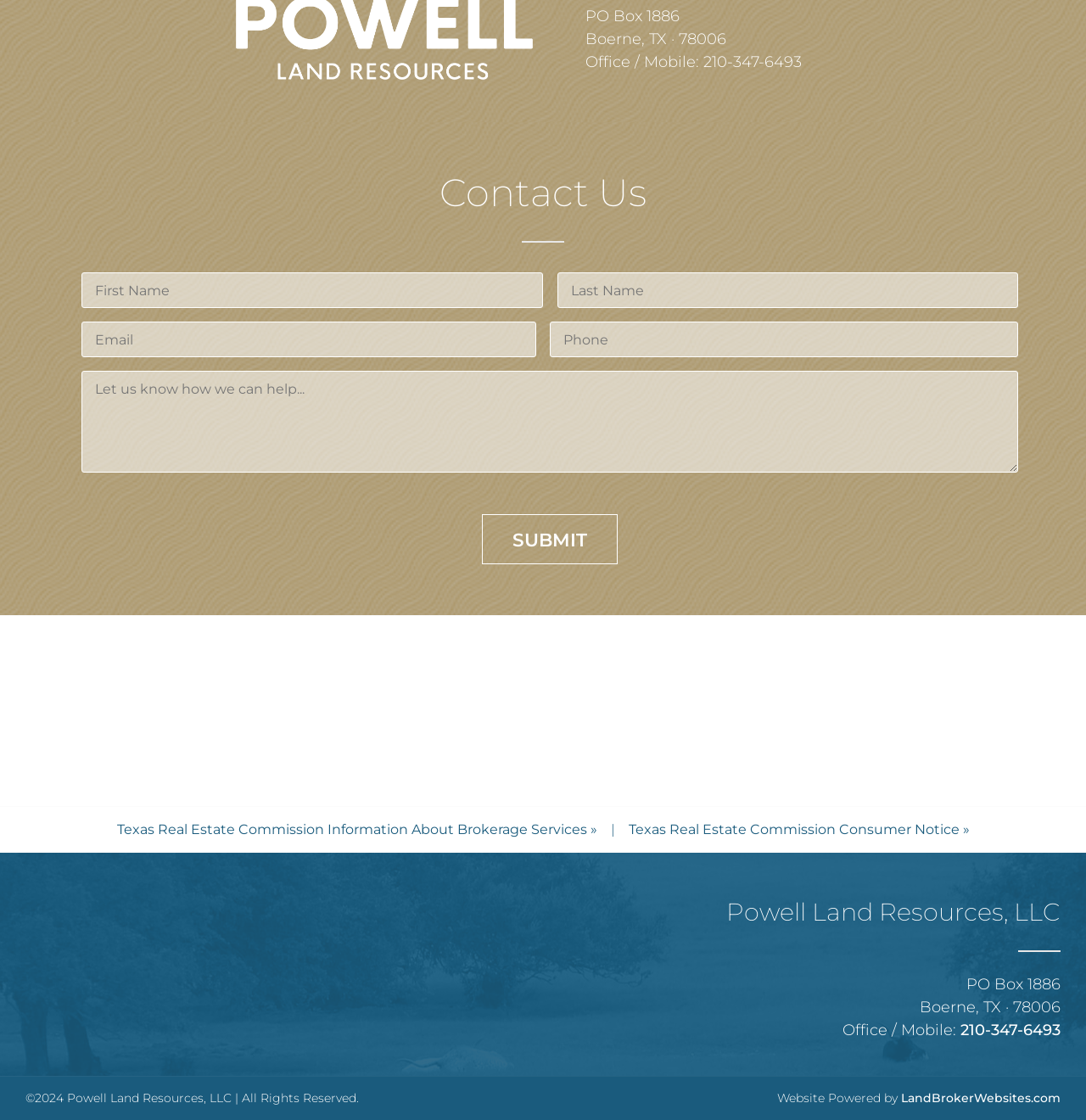Find and indicate the bounding box coordinates of the region you should select to follow the given instruction: "Visit the Texas Real Estate Commission Information About Brokerage Services page".

[0.107, 0.731, 0.55, 0.75]